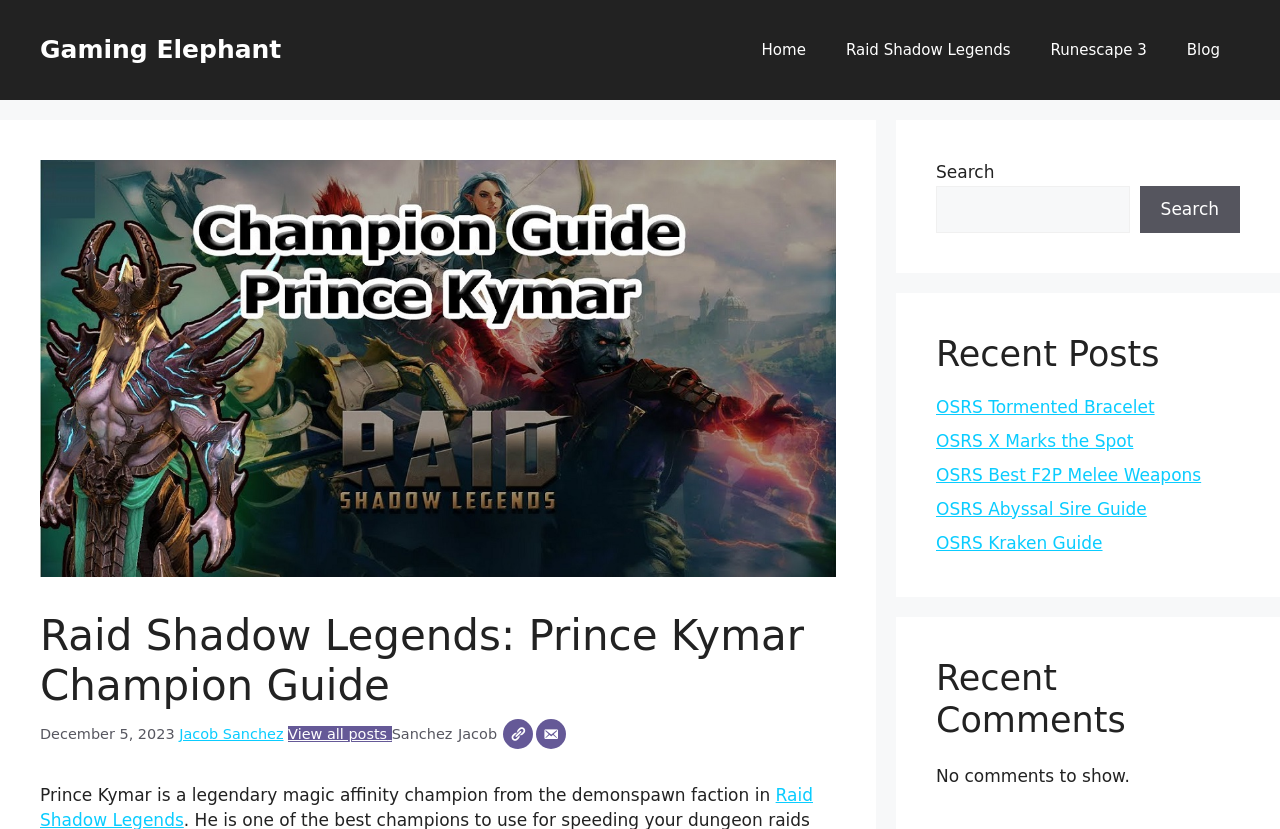Reply to the question with a single word or phrase:
What is the name of the author of the guide?

Jacob Sanchez